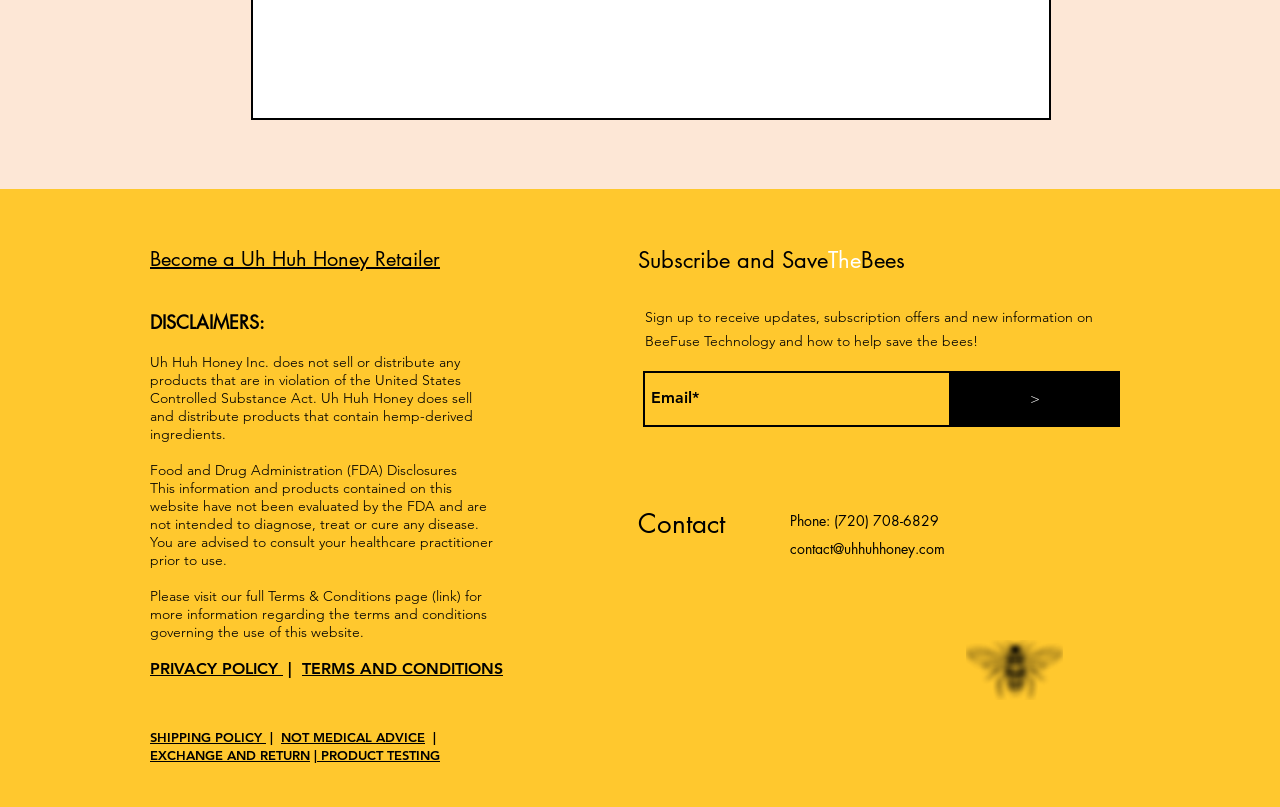For the element described, predict the bounding box coordinates as (top-left x, top-left y, bottom-right x, bottom-right y). All values should be between 0 and 1. Element description: PRIVACY POLICY

[0.117, 0.817, 0.221, 0.84]